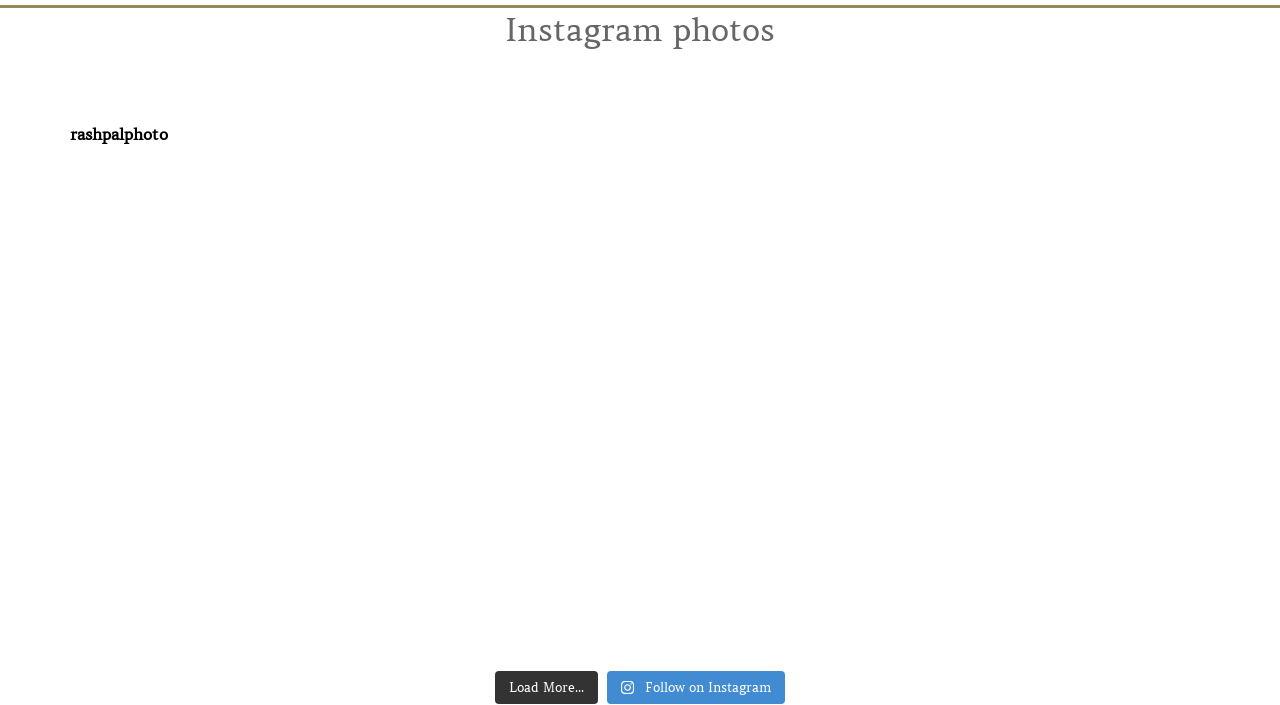Identify the bounding box coordinates for the UI element described as: "Follow on Instagram".

[0.474, 0.951, 0.613, 0.999]